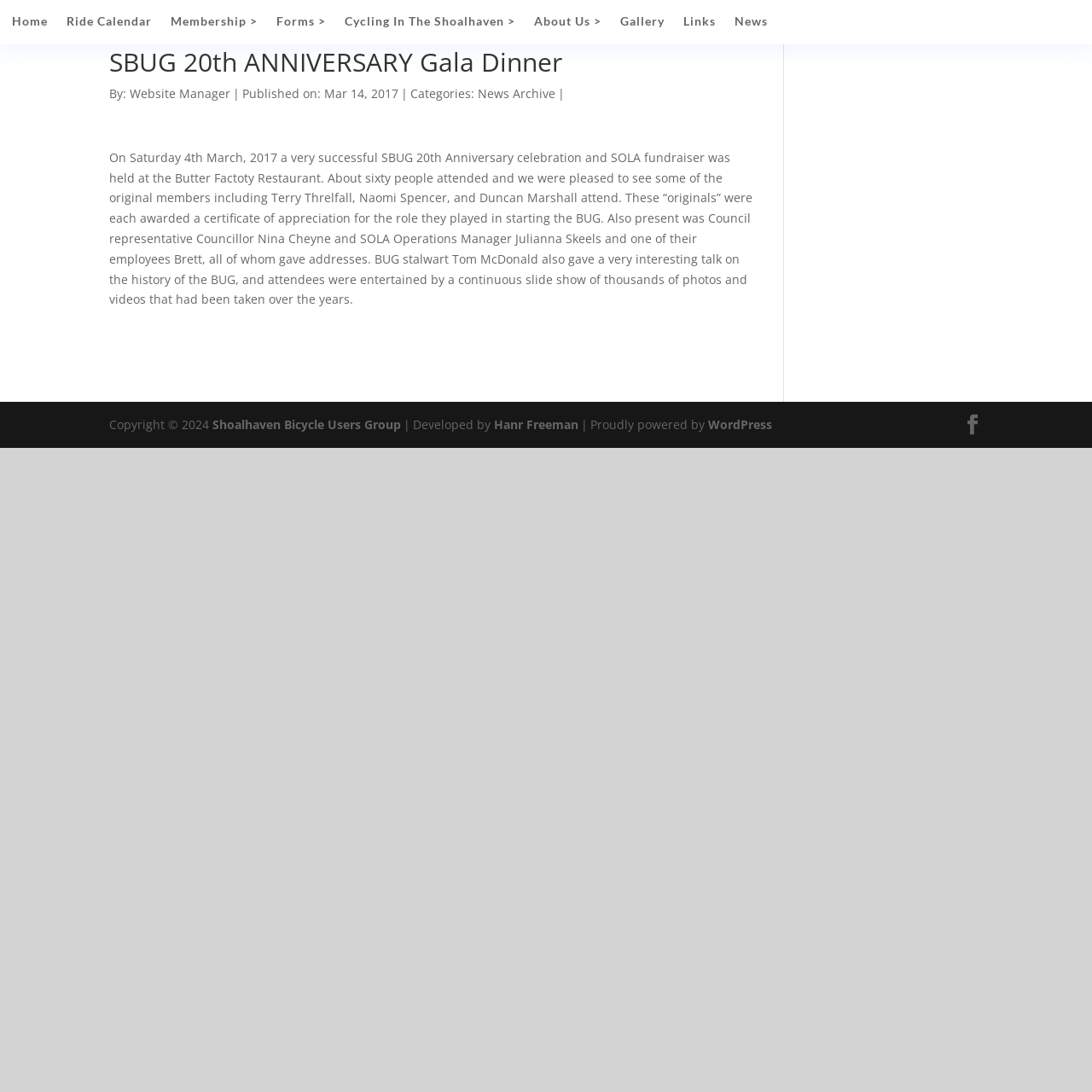Respond with a single word or phrase for the following question: 
What is the name of the restaurant where the SBUG 20th Anniversary celebration was held?

Butter Factoty Restaurant